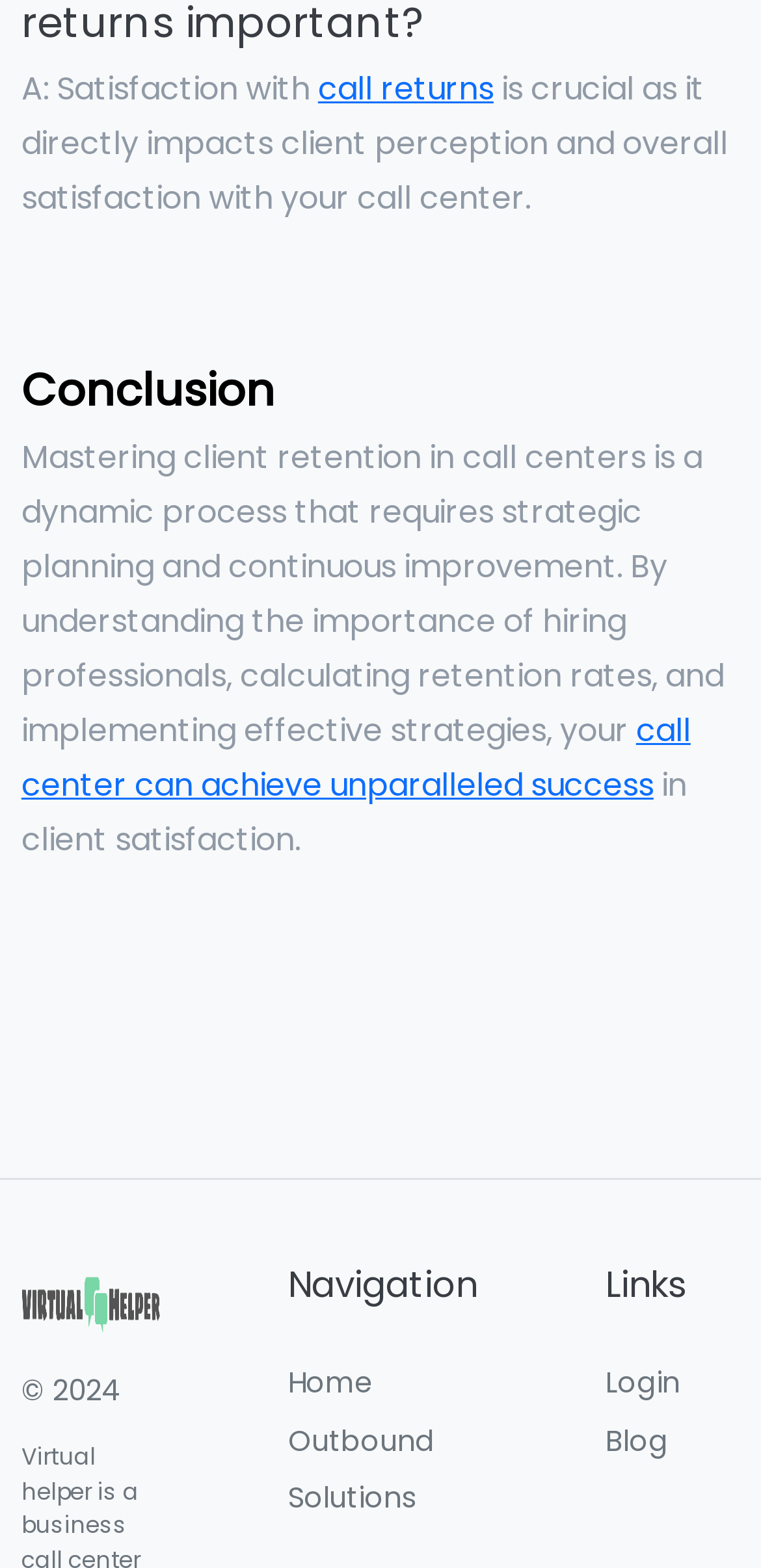How many links are under the Navigation heading?
Using the image, provide a concise answer in one word or a short phrase.

3